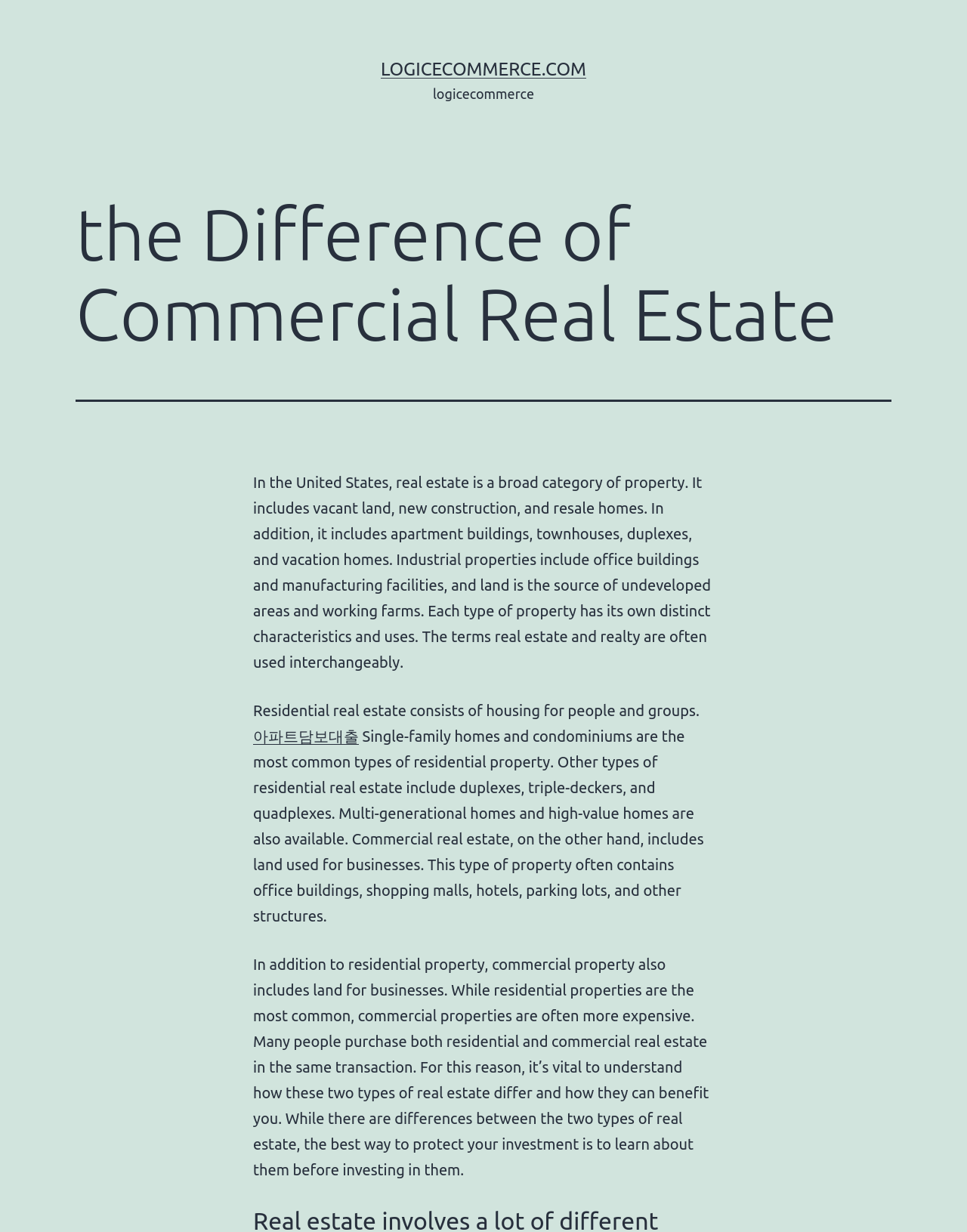What types of properties are included in residential real estate?
Look at the image and construct a detailed response to the question.

According to the webpage, residential real estate consists of housing for people and groups, including single-family homes, condominiums, duplexes, triple-deckers, and quadplexes, as well as multi-generational homes and high-value homes.